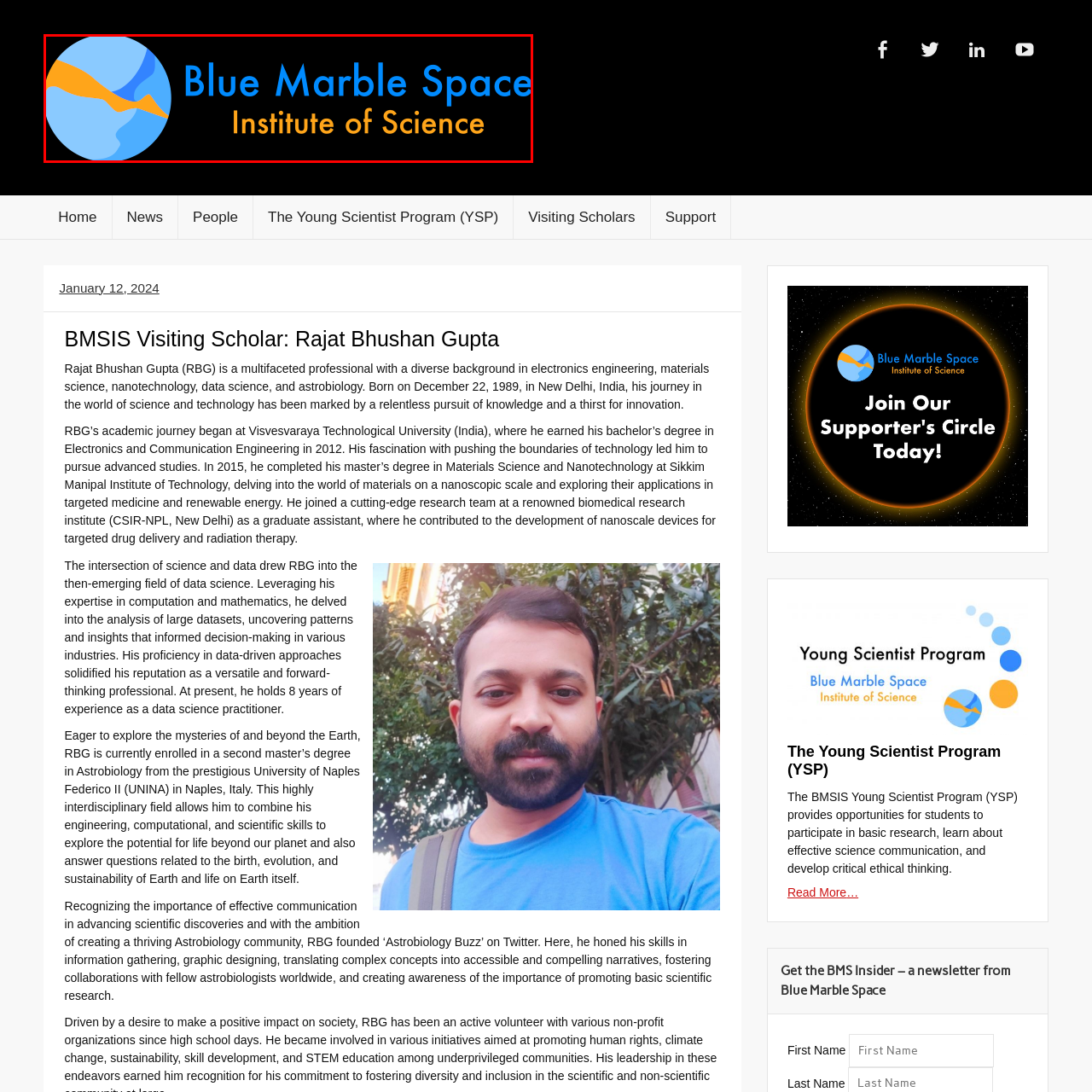Examine the segment of the image contained within the black box and respond comprehensively to the following question, based on the visual content: 
What is the color of the font for 'Institute of Science'?

The text accompanying the logo reads 'Blue Marble Space Institute of Science,' with 'Blue Marble' depicted in an eye-catching blue font, and 'Institute of Science' in a vibrant orange. Hence, the font color for 'Institute of Science' is vibrant orange.